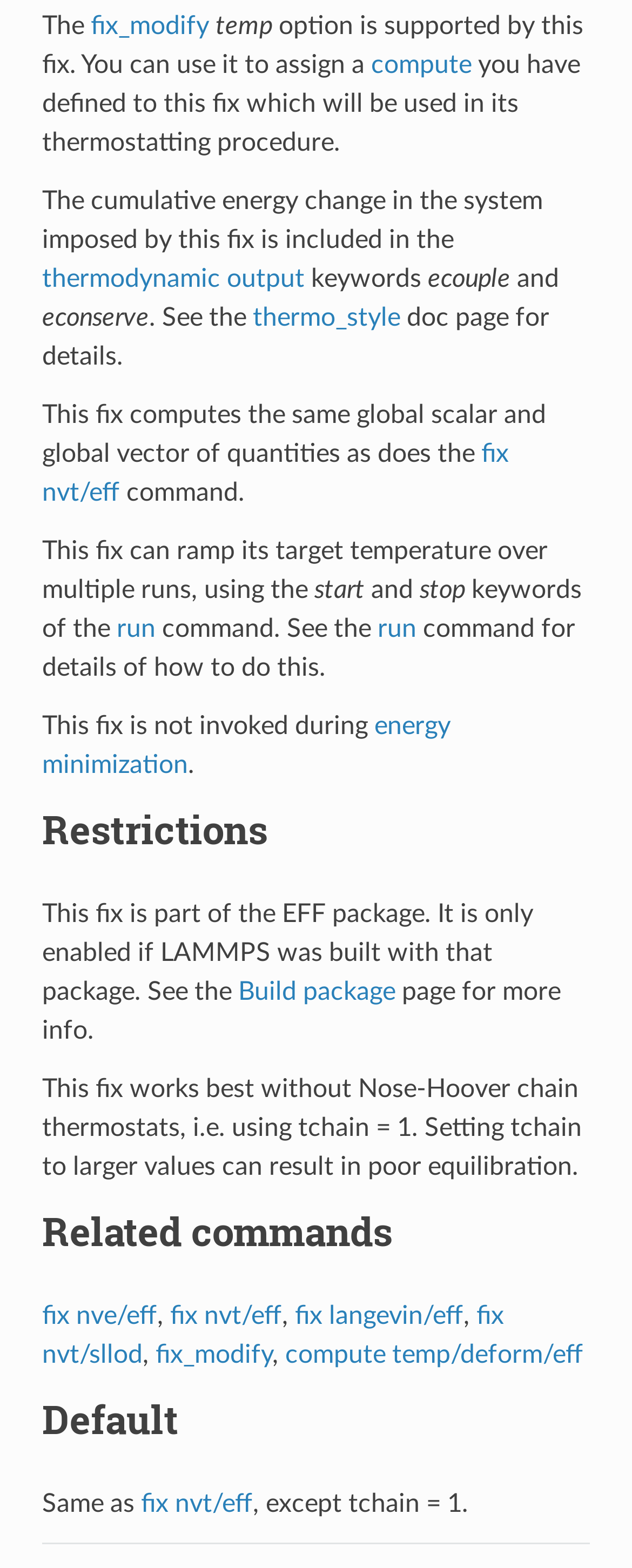Locate the bounding box coordinates of the element that should be clicked to execute the following instruction: "read the 'thermo_style' doc page".

[0.4, 0.194, 0.633, 0.211]